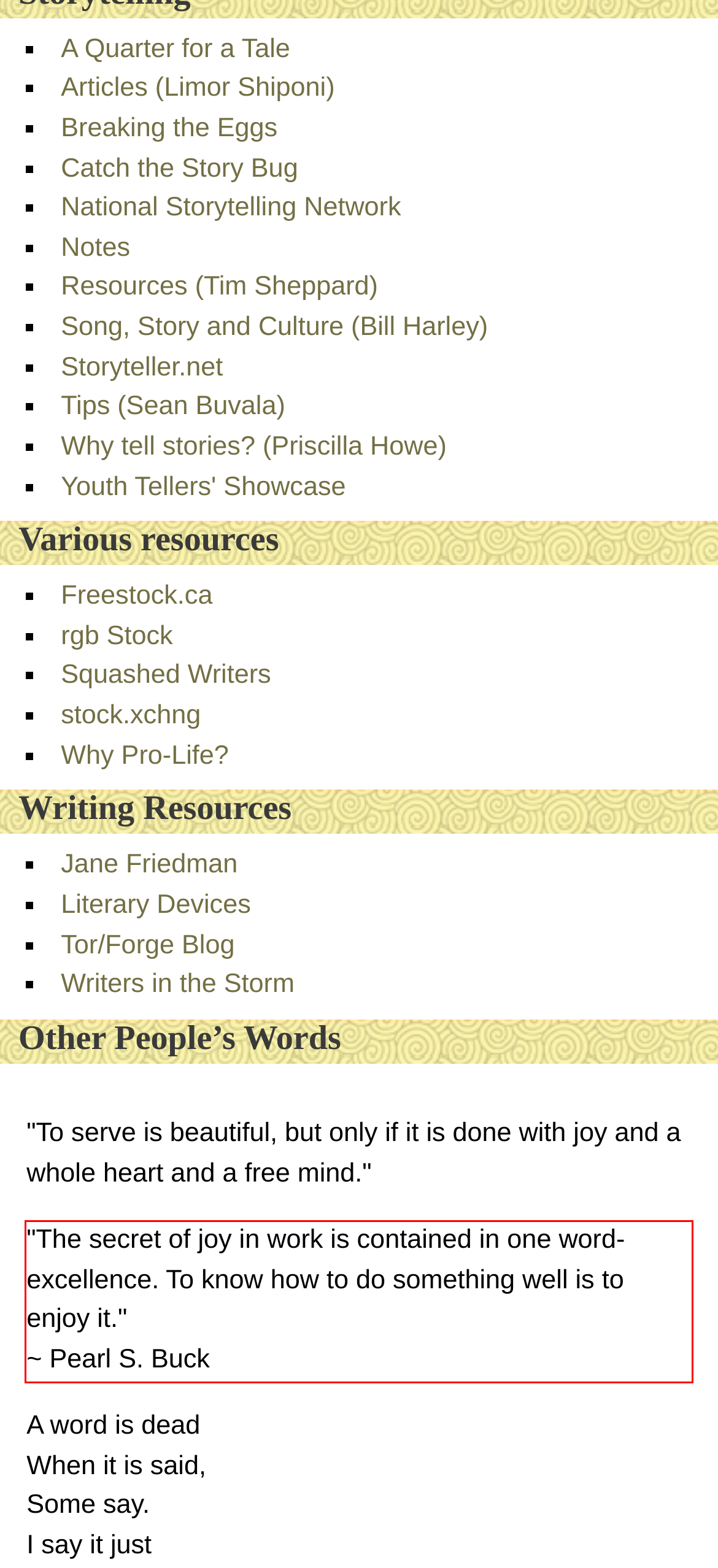Identify the red bounding box in the webpage screenshot and perform OCR to generate the text content enclosed.

"The secret of joy in work is contained in one word-excellence. To know how to do something well is to enjoy it." ~ Pearl S. Buck